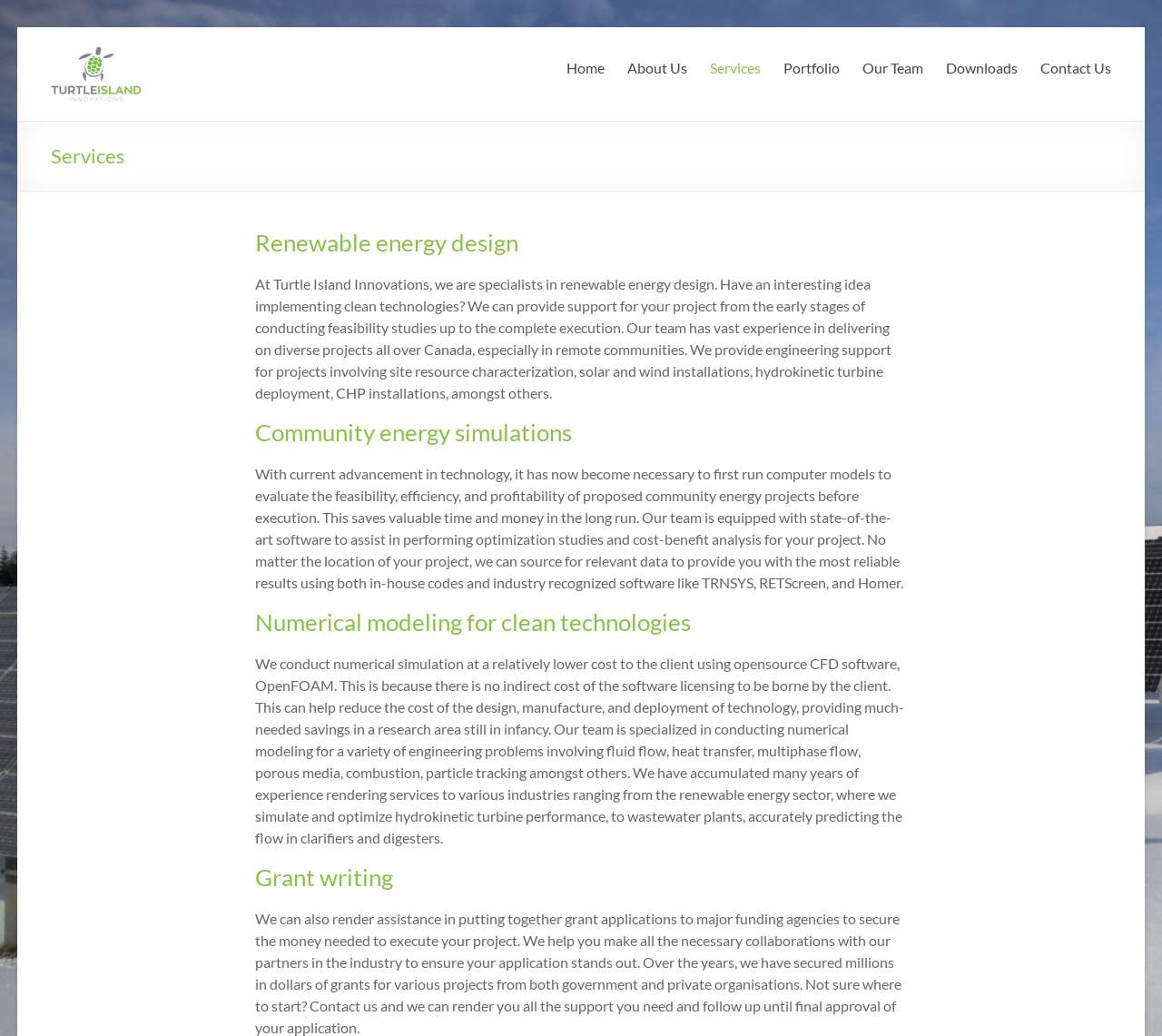Kindly determine the bounding box coordinates for the clickable area to achieve the given instruction: "Learn more about Renewable energy design".

[0.219, 0.22, 0.781, 0.264]